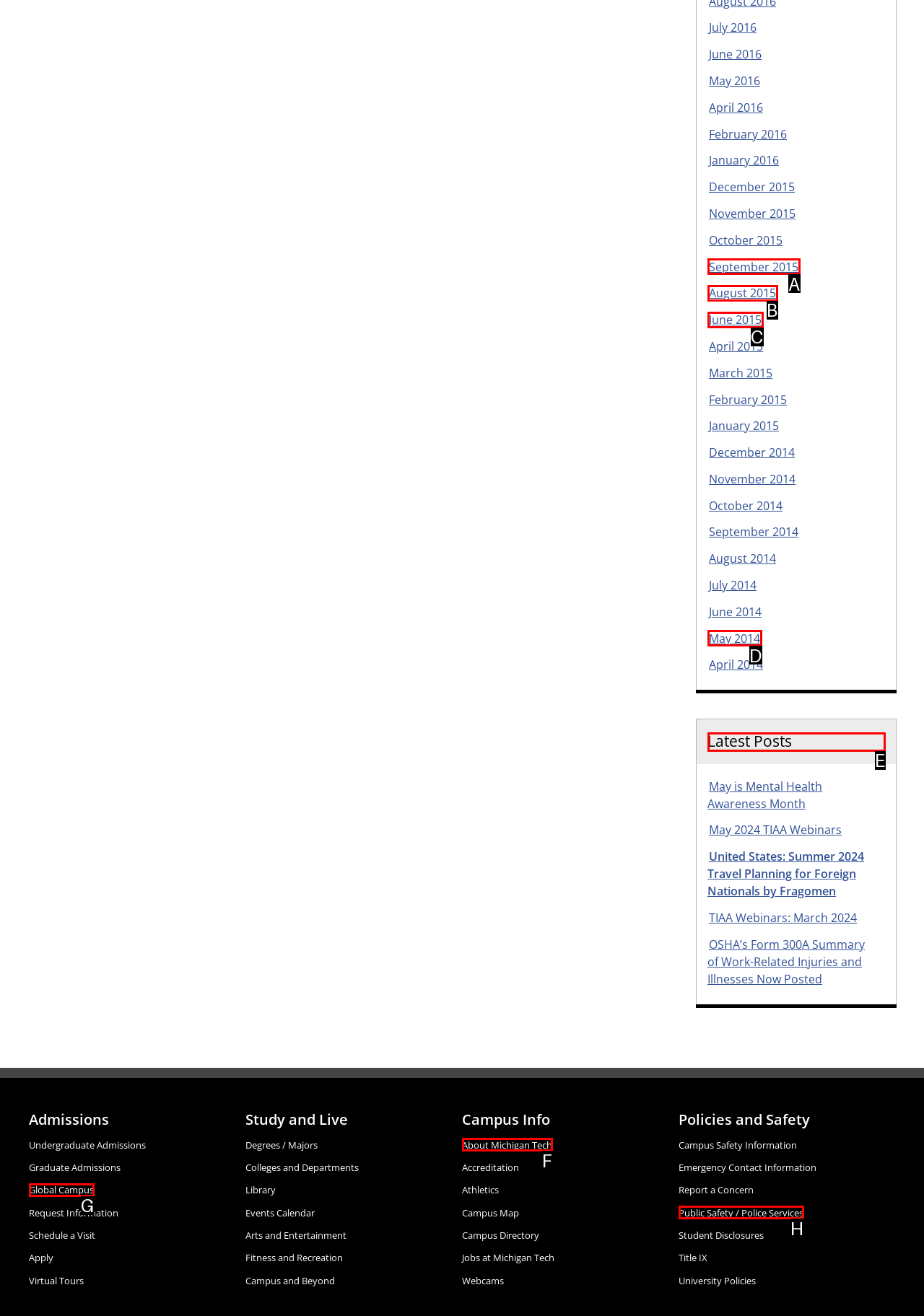Identify which lettered option to click to carry out the task: View latest posts. Provide the letter as your answer.

E